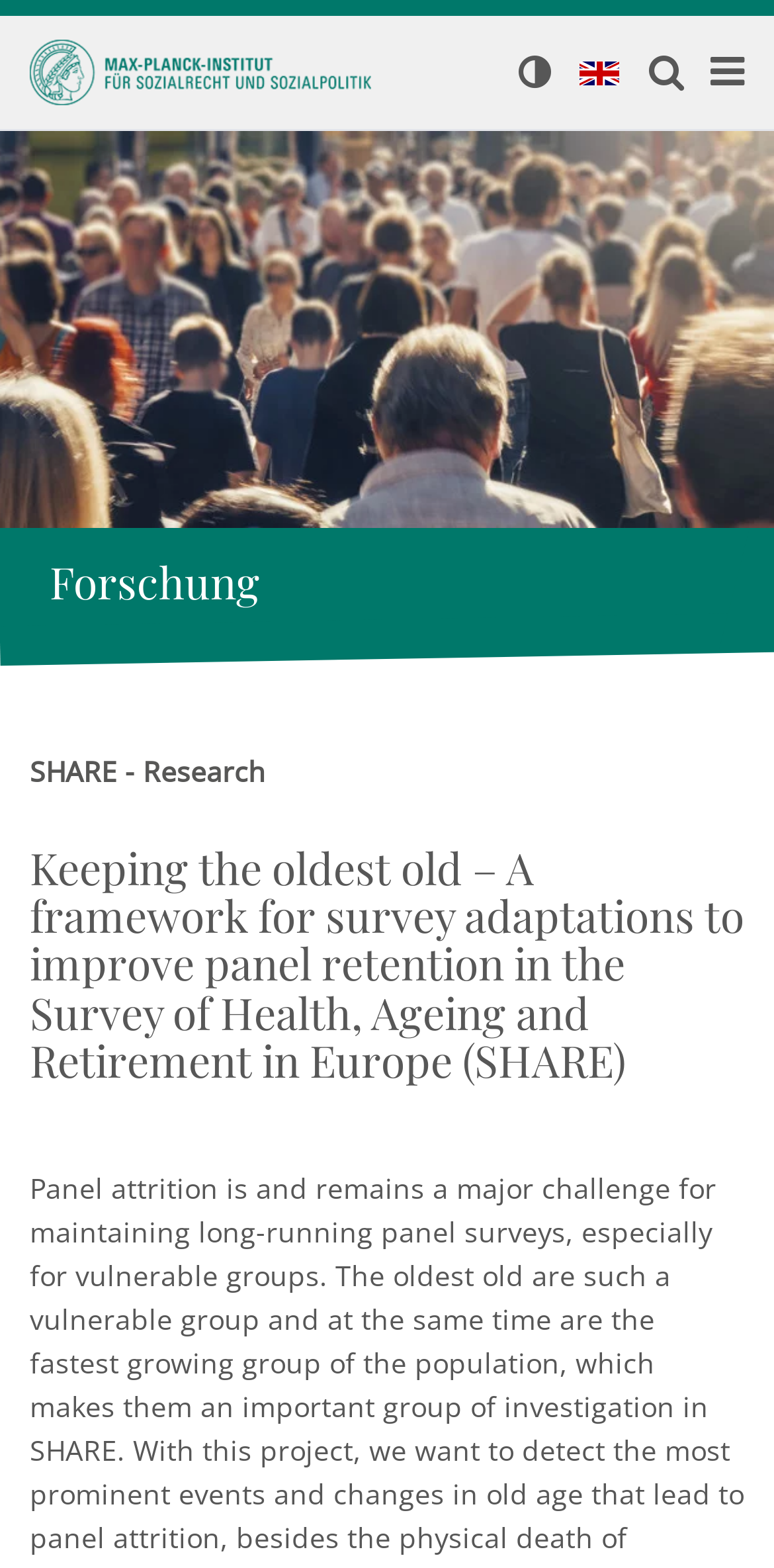Locate the primary heading on the webpage and return its text.

Keeping the oldest old – A framework for survey adaptations to improve panel retention in the Survey of Health, Ageing and Retirement in Europe (SHARE)